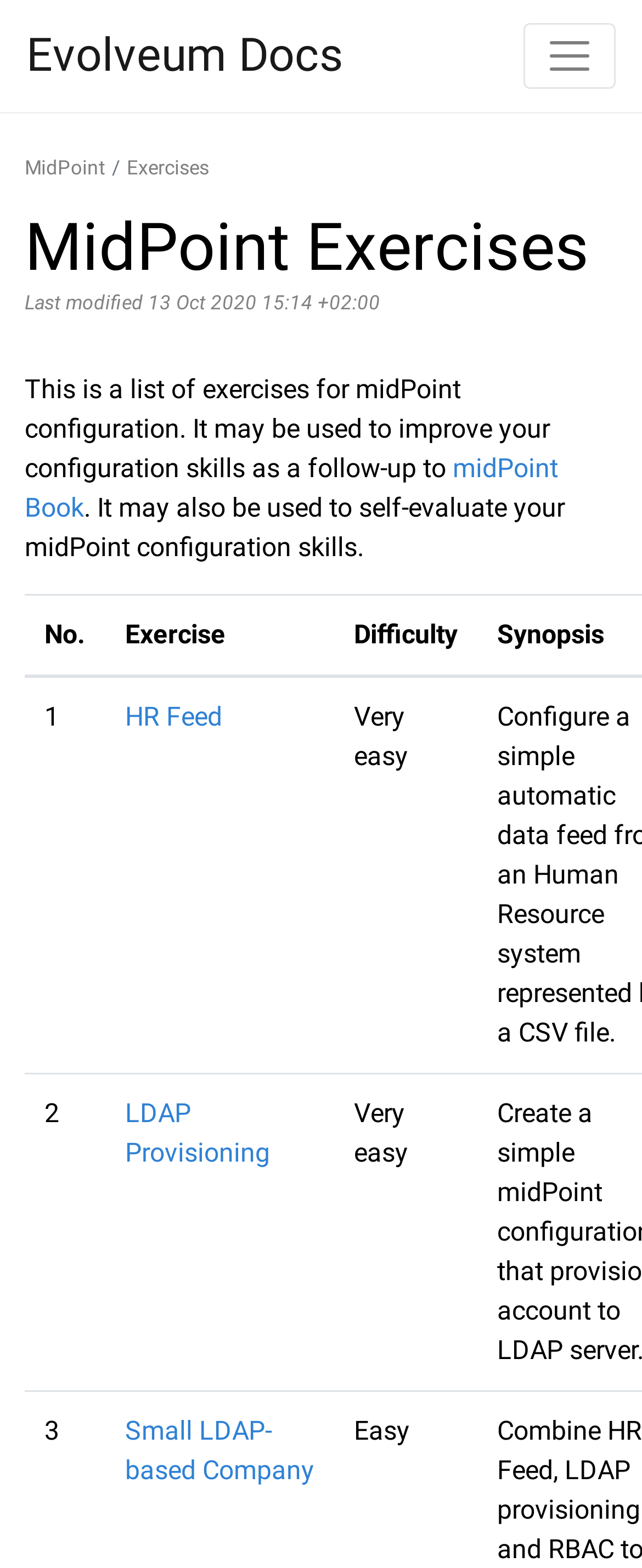Please provide a comprehensive answer to the question based on the screenshot: What is the difficulty level of the 'HR Feed' exercise?

I found the grid cell containing the exercise name 'HR Feed' and its corresponding difficulty level, which is 'Very easy'.